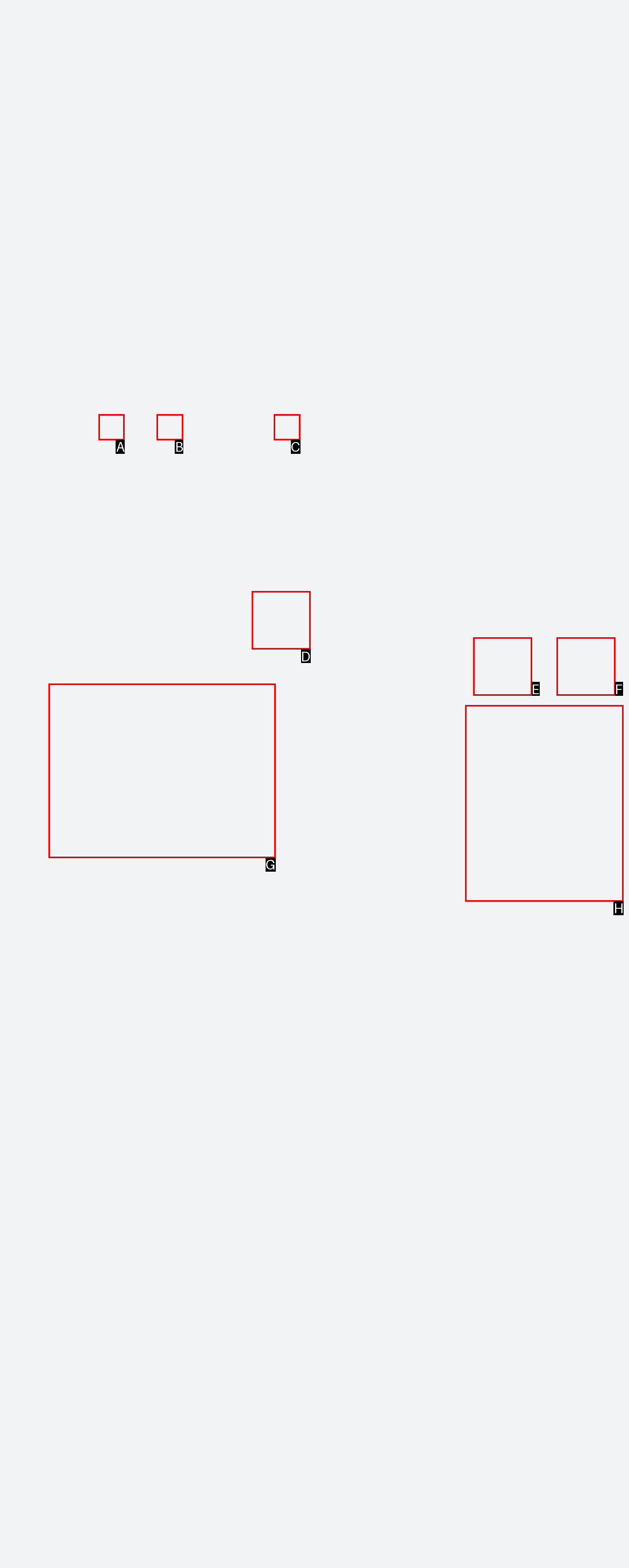To perform the task "View related post Top 4 Cannabis Strains for Winters", which UI element's letter should you select? Provide the letter directly.

G